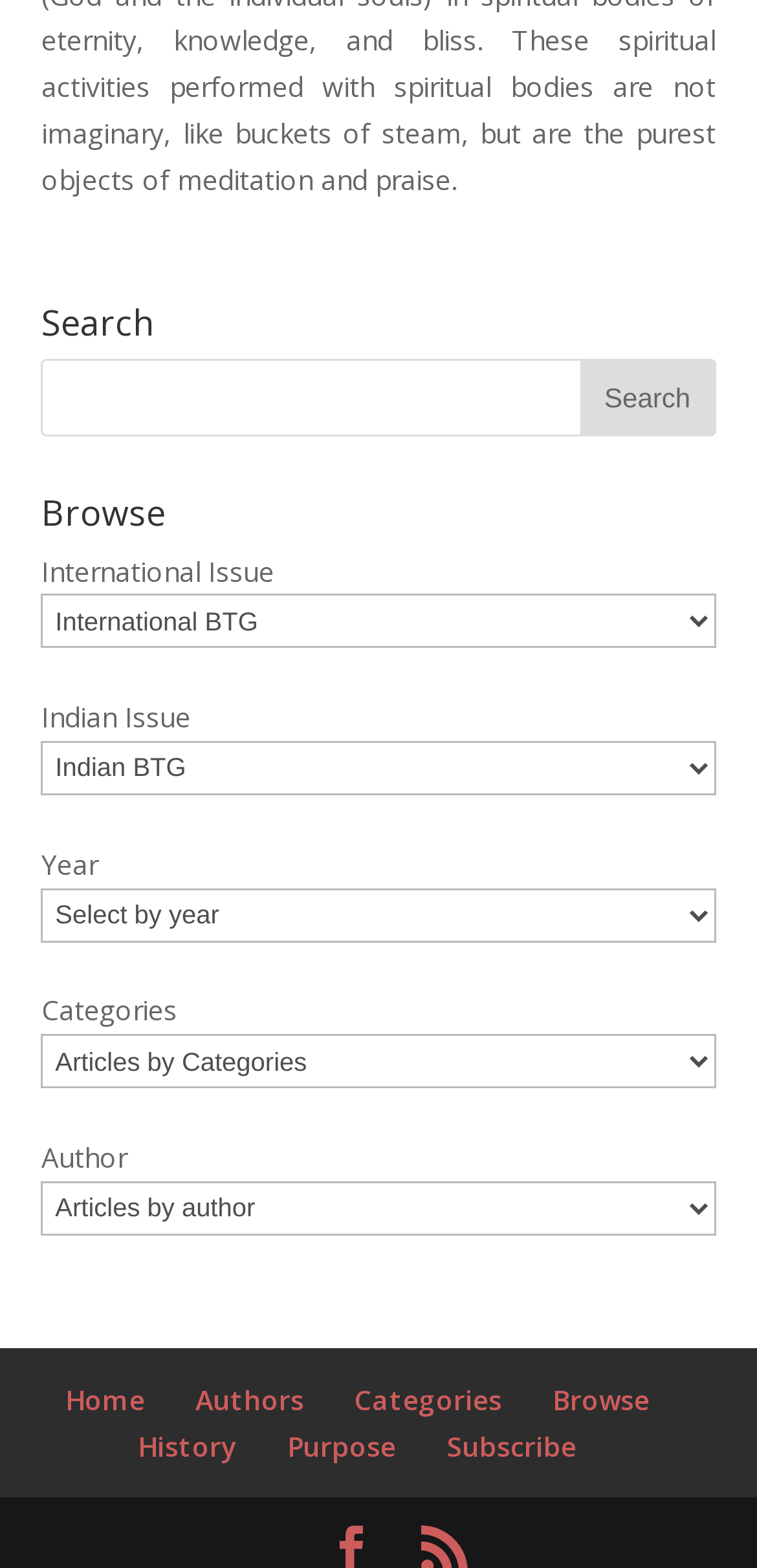Identify the bounding box coordinates of the region that should be clicked to execute the following instruction: "select an international issue".

[0.055, 0.379, 0.945, 0.414]